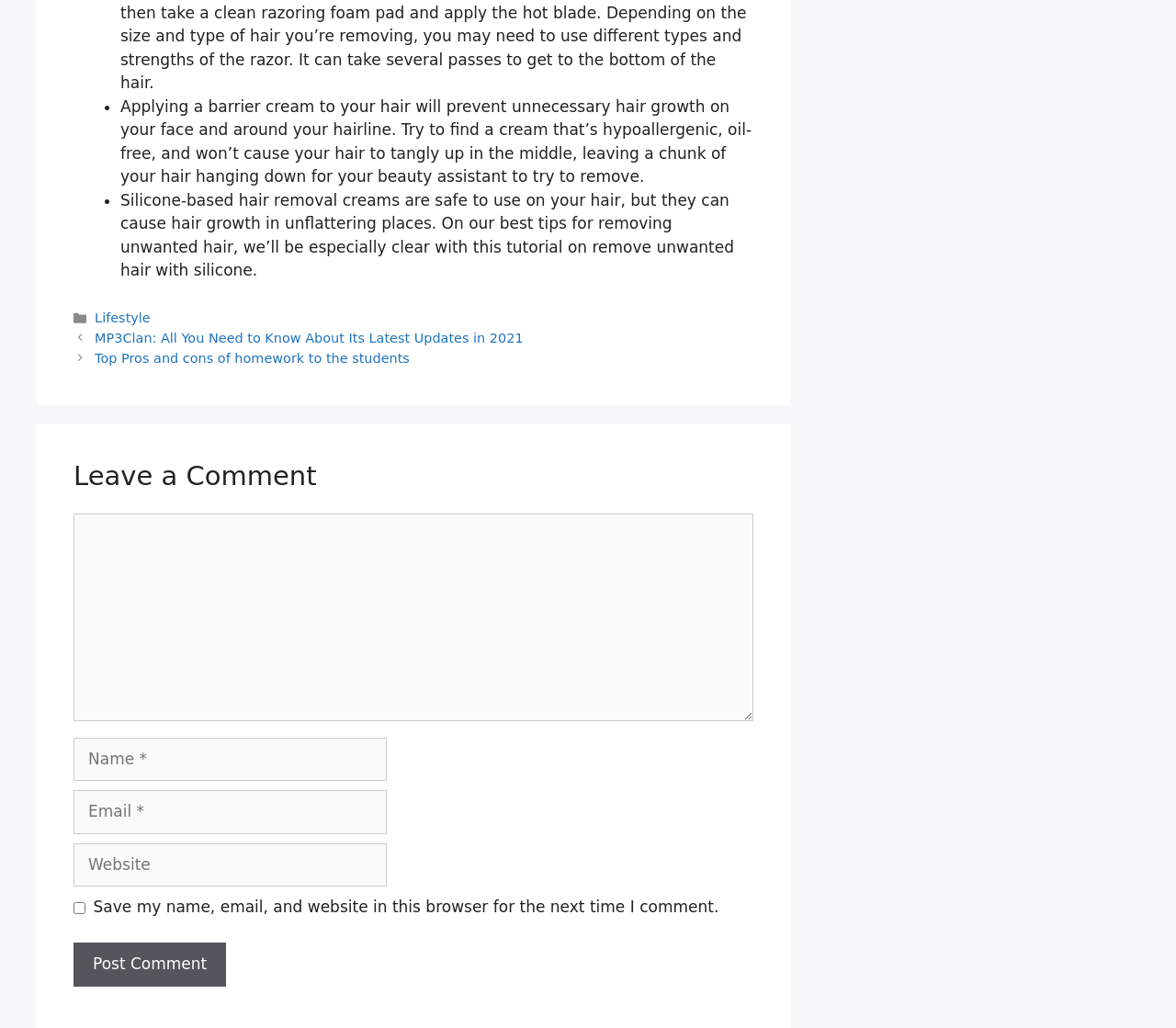Find the bounding box coordinates of the clickable region needed to perform the following instruction: "Enter your name in the 'Name' field". The coordinates should be provided as four float numbers between 0 and 1, i.e., [left, top, right, bottom].

[0.062, 0.717, 0.329, 0.76]